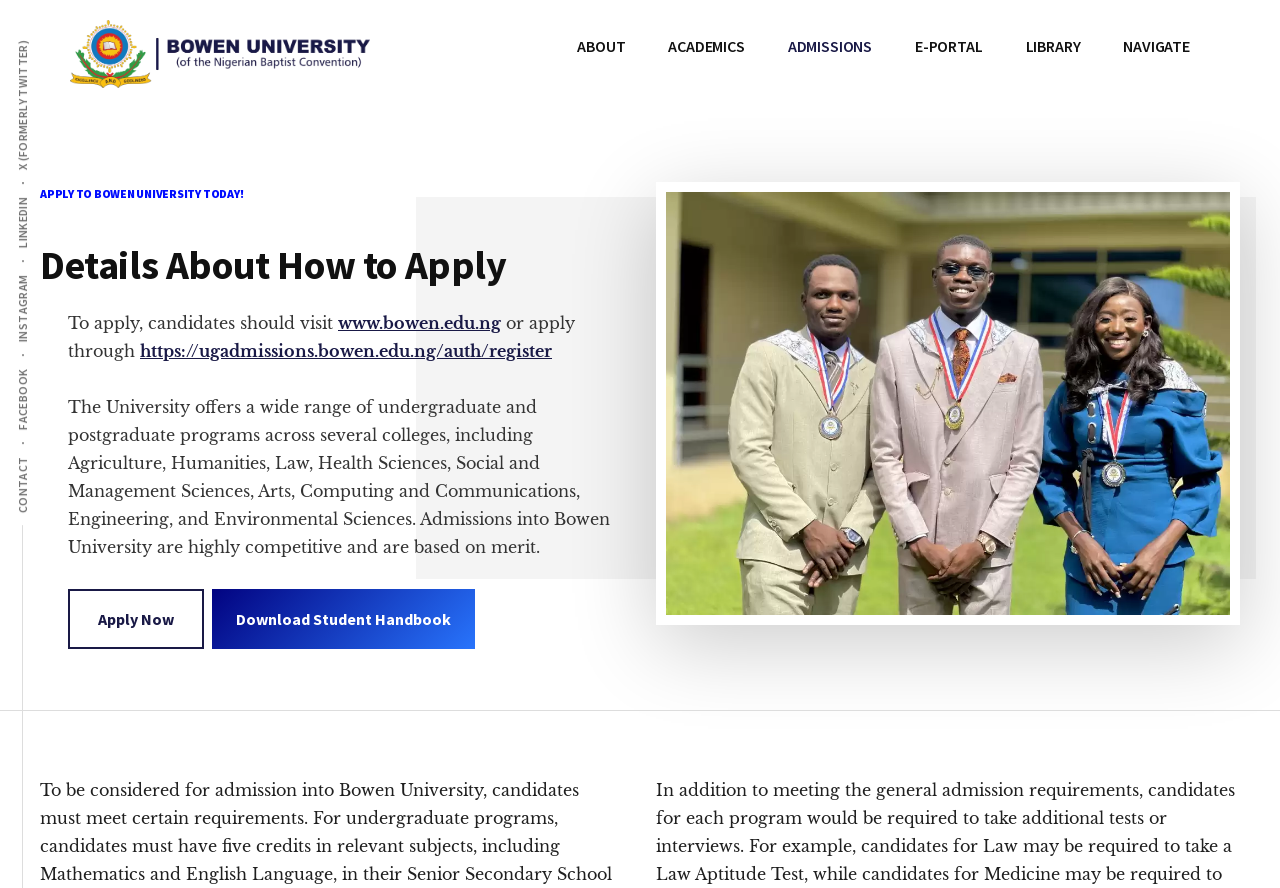What are the programs offered by the university?
Your answer should be a single word or phrase derived from the screenshot.

Undergraduate and postgraduate programs